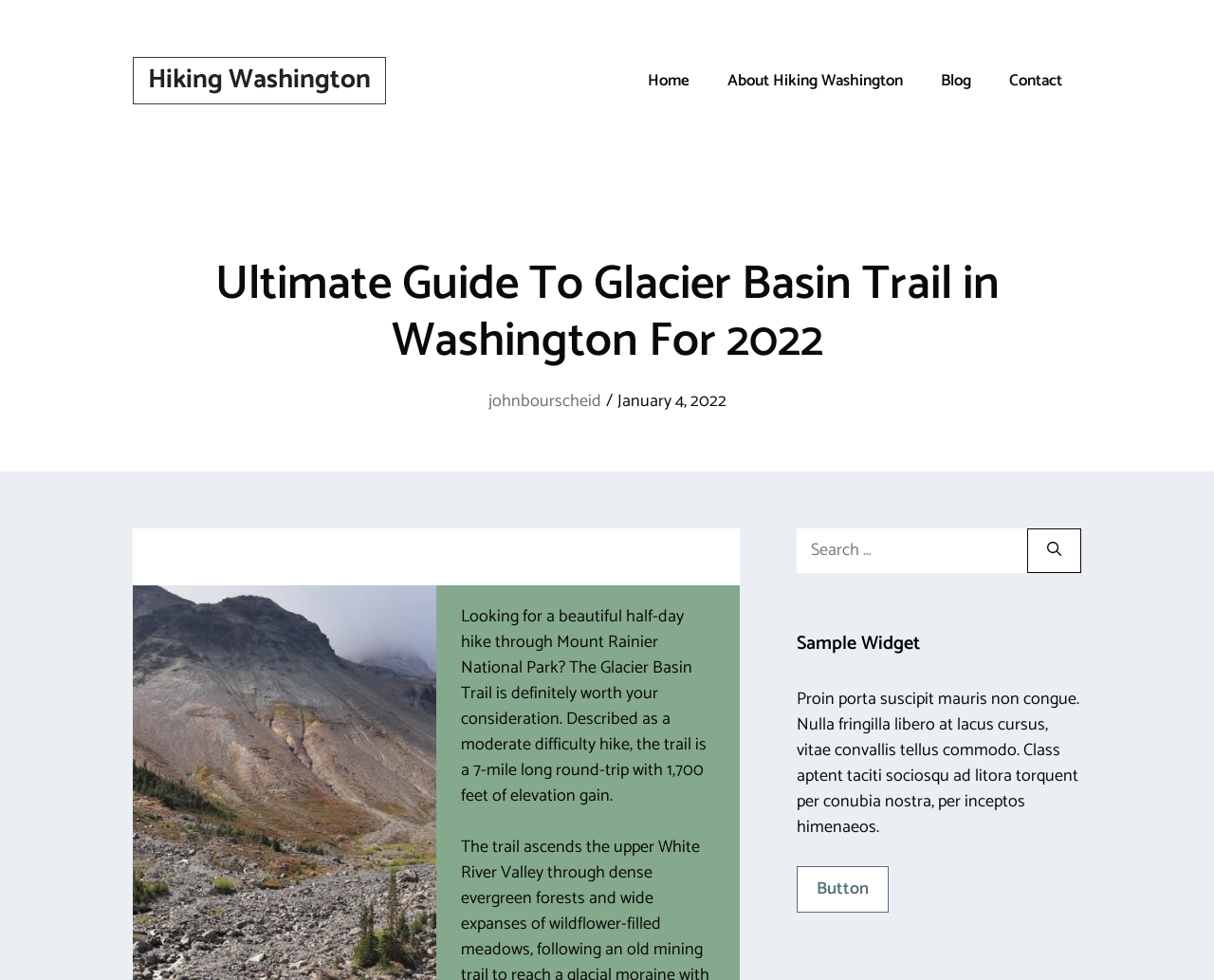What is the length of the Glacier Basin Trail? Examine the screenshot and reply using just one word or a brief phrase.

7 miles